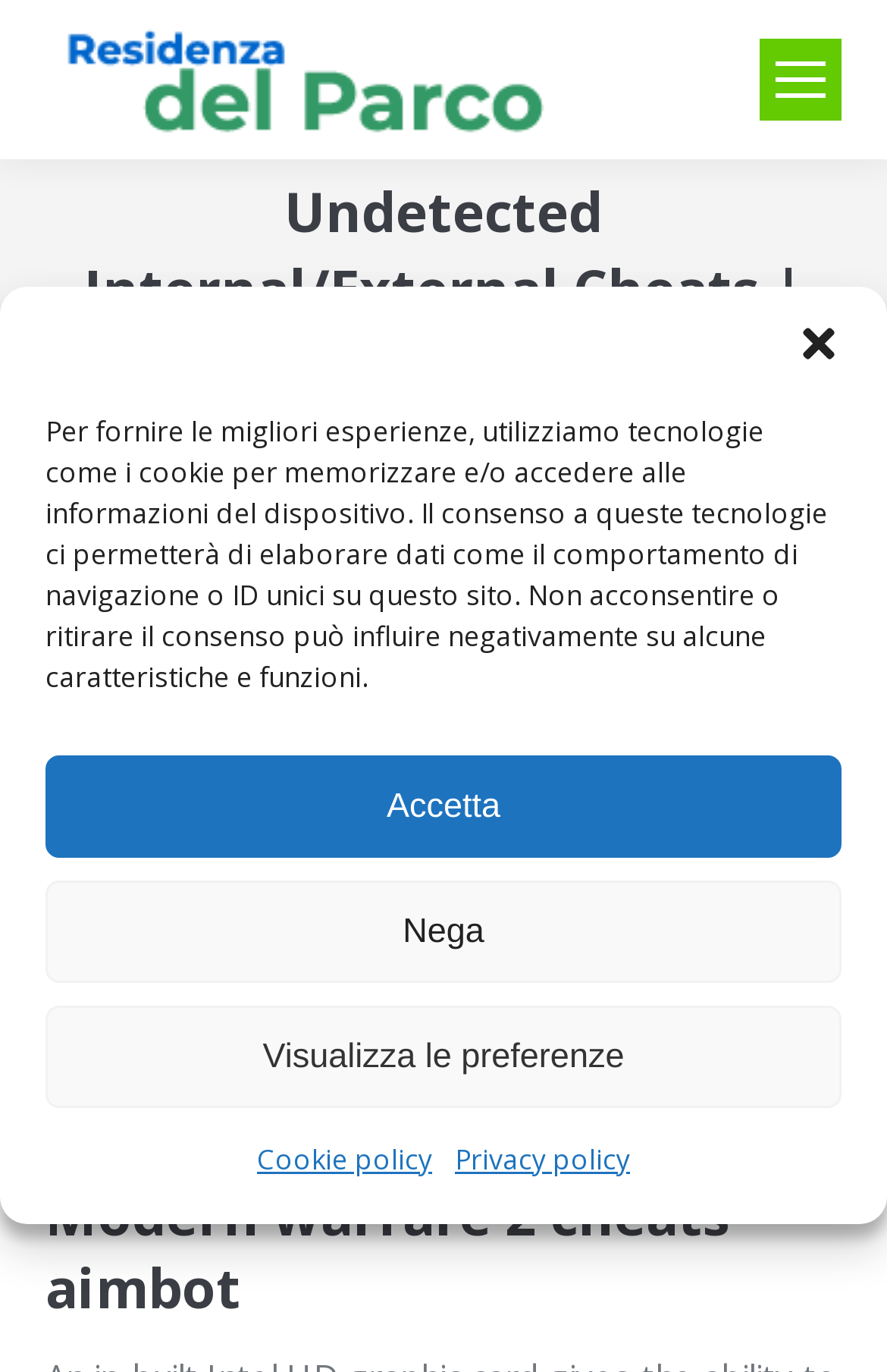Kindly determine the bounding box coordinates of the area that needs to be clicked to fulfill this instruction: "Go to the home page".

[0.314, 0.299, 0.404, 0.327]